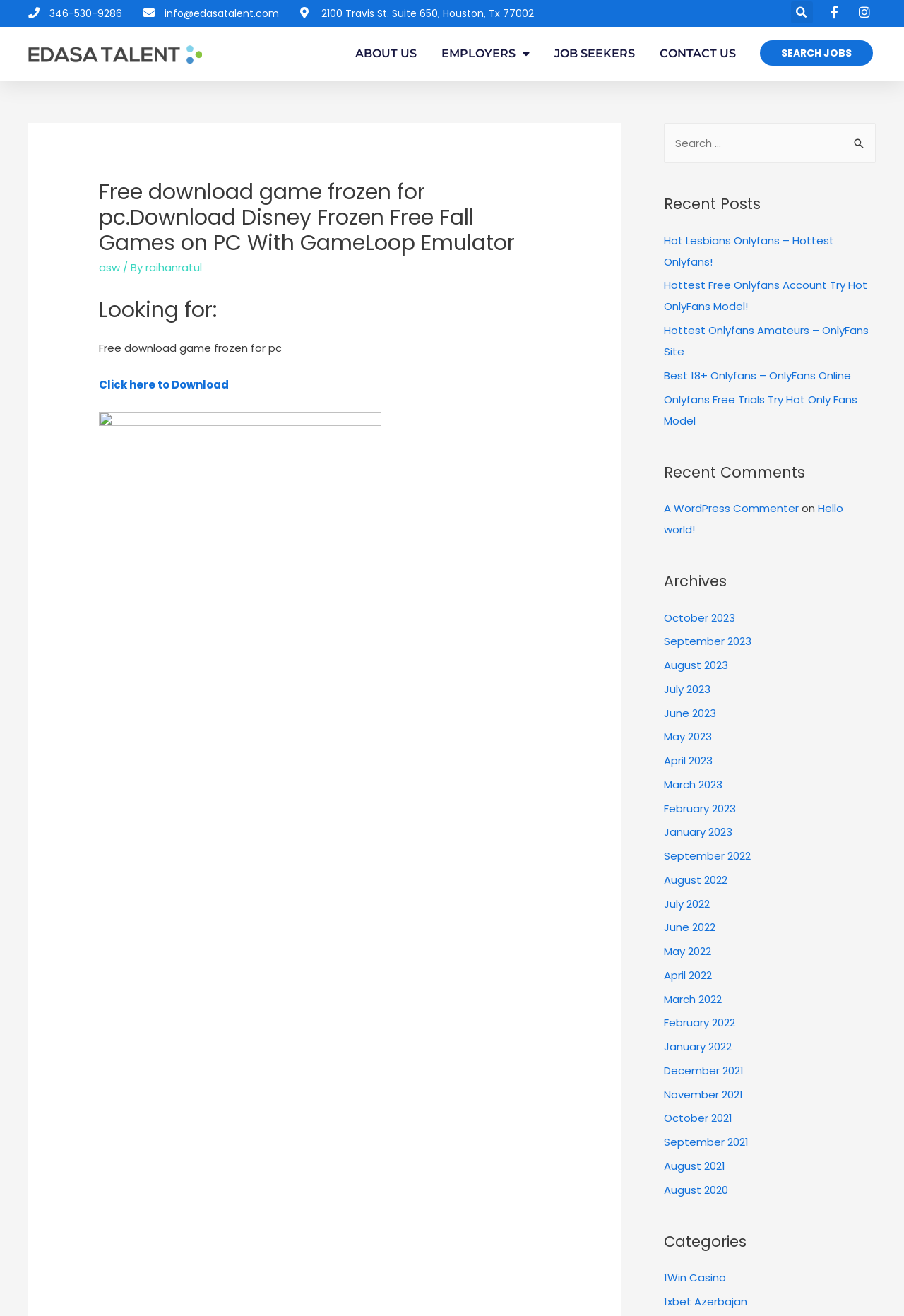Pinpoint the bounding box coordinates of the element you need to click to execute the following instruction: "View recent posts". The bounding box should be represented by four float numbers between 0 and 1, in the format [left, top, right, bottom].

[0.734, 0.147, 0.969, 0.163]